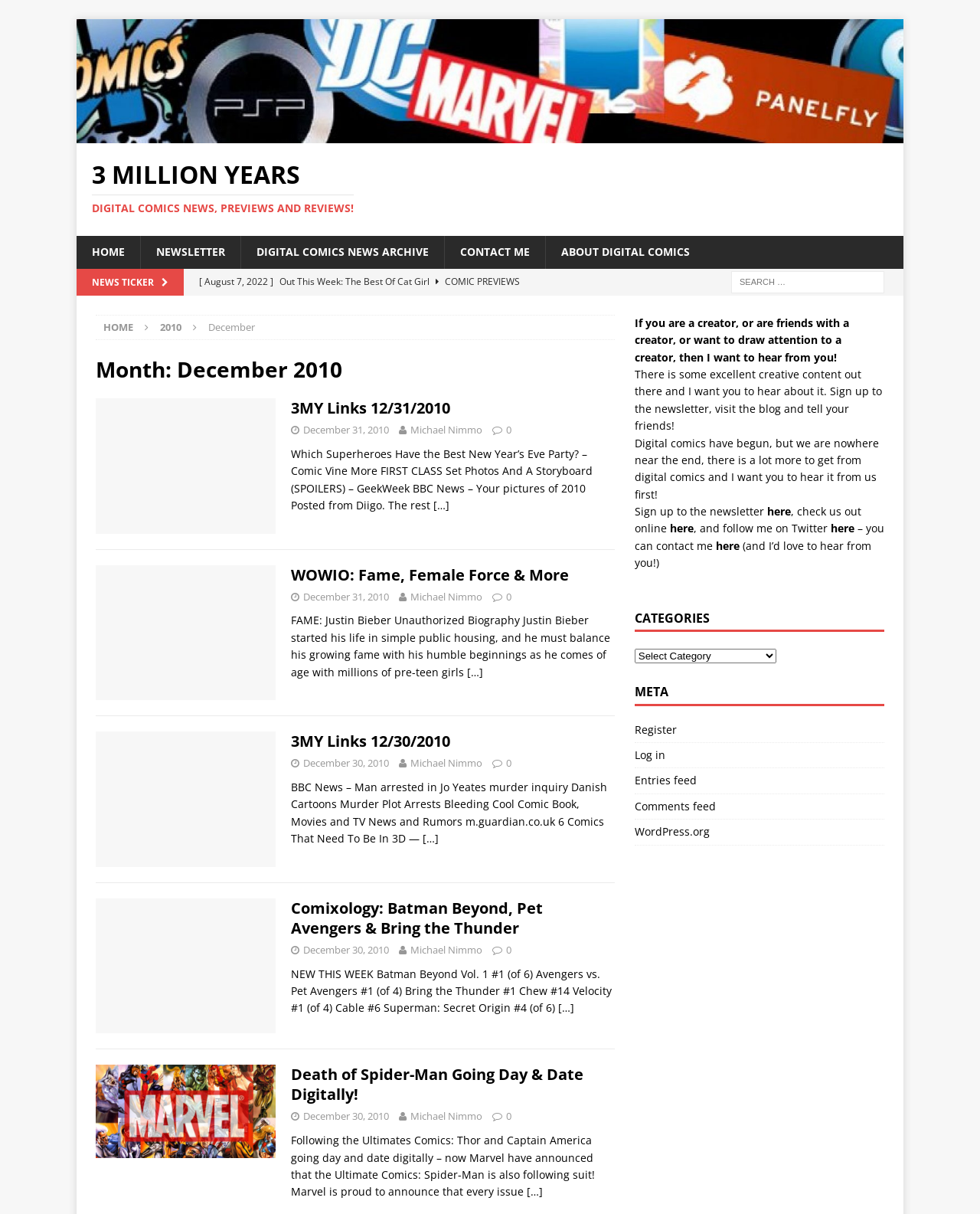Detail the webpage's structure and highlights in your description.

This webpage is a digital comics news and review website. At the top, there is a header section with a title "3 Million Years" and a subtitle "DIGITAL COMICS NEWS, PREVIEWS AND REVIEWS!" Below the header, there are several navigation links, including "HOME", "NEWSLETTER", "DIGITAL COMICS NEWS ARCHIVE", "CONTACT ME", and "ABOUT DIGITAL COMICS".

On the left side of the page, there is a news ticker section with a title "NEWS TICKER". Below the news ticker, there are several news article sections, each with a heading, a brief summary, and a "Read more" link. The articles are dated from December 31, 2010, to December 30, 2010. Each article section has a figure with a "No Picture" image.

The articles cover various topics, including comic book news, reviews, and previews. Some of the article titles include "Which Superheroes Have the Best New Year’s Eve Party?", "WOWIO: Fame, Female Force & More", "3MY Links 12/31/2010", and "Comixology: Batman Beyond, Pet Avengers & Bring the Thunder". The articles also include links to external sources, such as BBC News and Comic Vine.

On the right side of the page, there is a search box with a label "Search for:". Below the search box, there are several links, including "HOME" and "2010", which likely navigate to different sections of the website.

Overall, the webpage is a digital comics news and review website with a simple layout and a focus on providing news, previews, and reviews of comic books and related topics.